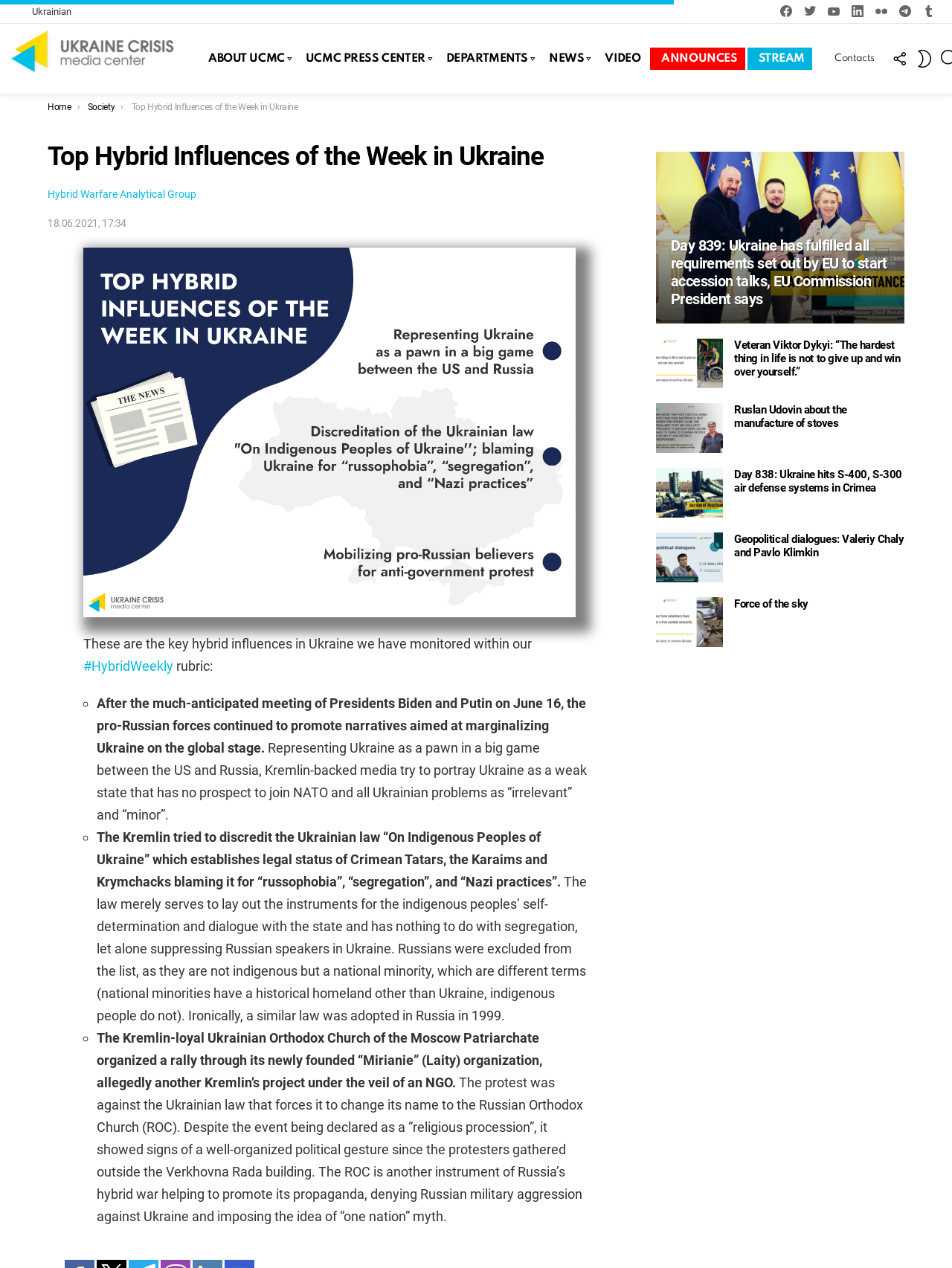Please determine the bounding box coordinates of the clickable area required to carry out the following instruction: "Read the article 'Day 839: Ukraine has fulfilled all requirements set out by EU to start accession talks, EU Commission President says'". The coordinates must be four float numbers between 0 and 1, represented as [left, top, right, bottom].

[0.689, 0.12, 0.95, 0.255]